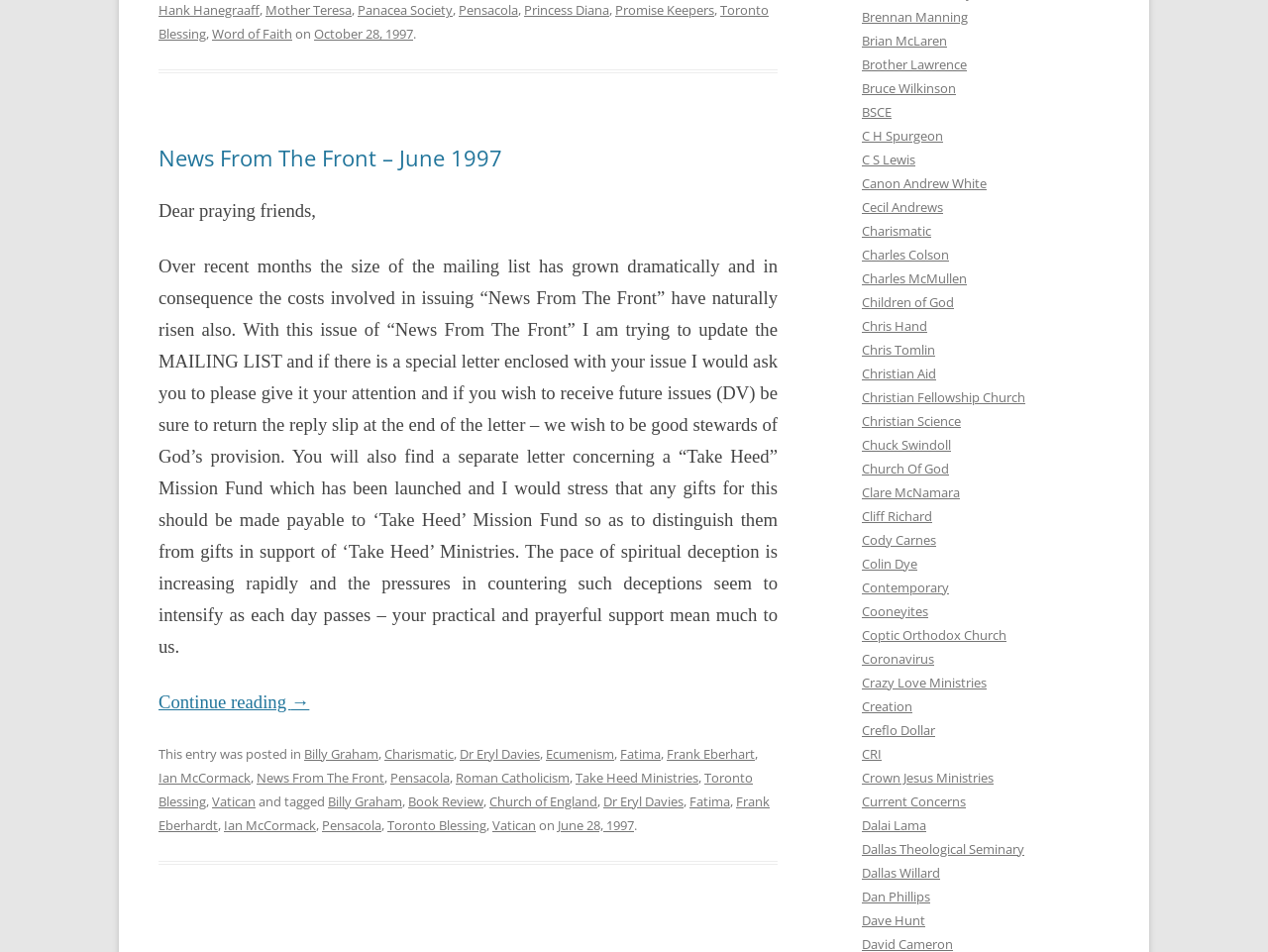Indicate the bounding box coordinates of the clickable region to achieve the following instruction: "Read the news article titled 'News From The Front – June 1997'."

[0.125, 0.152, 0.613, 0.18]